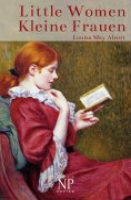Detail every aspect of the image in your caption.

The image features the cover of "Little Women – Kleine Frauen," a renowned novel by Louisa May Alcott. The artwork showcases a young woman with red hair seated comfortably, engrossed in reading a book. She is dressed in a vibrant red dress with a white collar, embodying a classic, timeless style that reflects the 19th-century setting of the story. The background blends softly, allowing the focus to remain on the character and the book. The title "Little Women – Kleine Frauen" is prominently displayed at the top, capturing the essence of the beloved story about the lives and trials of the March sisters. This edition is published by NP, highlighting its accessibility to a contemporary audience.